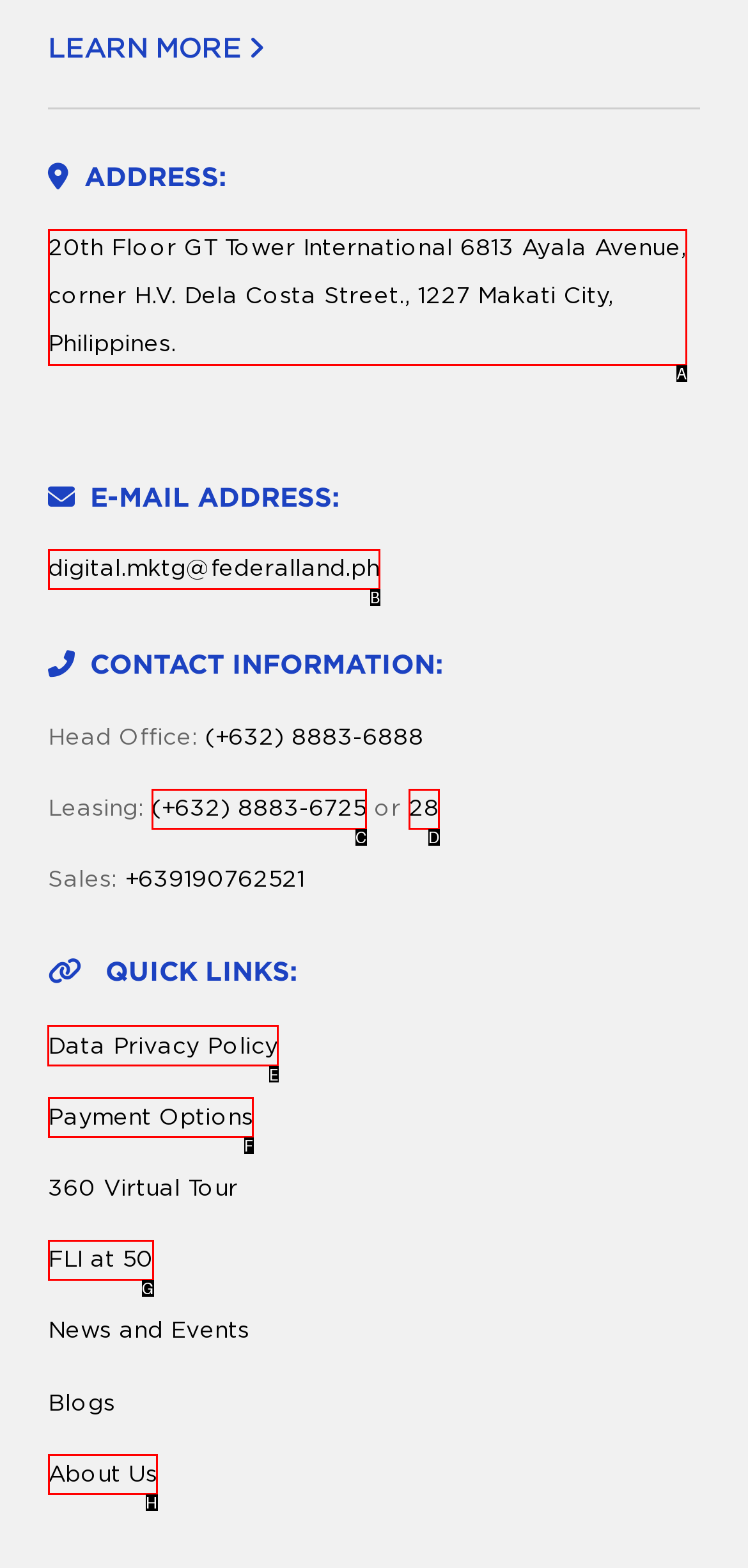Tell me the letter of the UI element to click in order to accomplish the following task: Read the data privacy policy
Answer with the letter of the chosen option from the given choices directly.

E